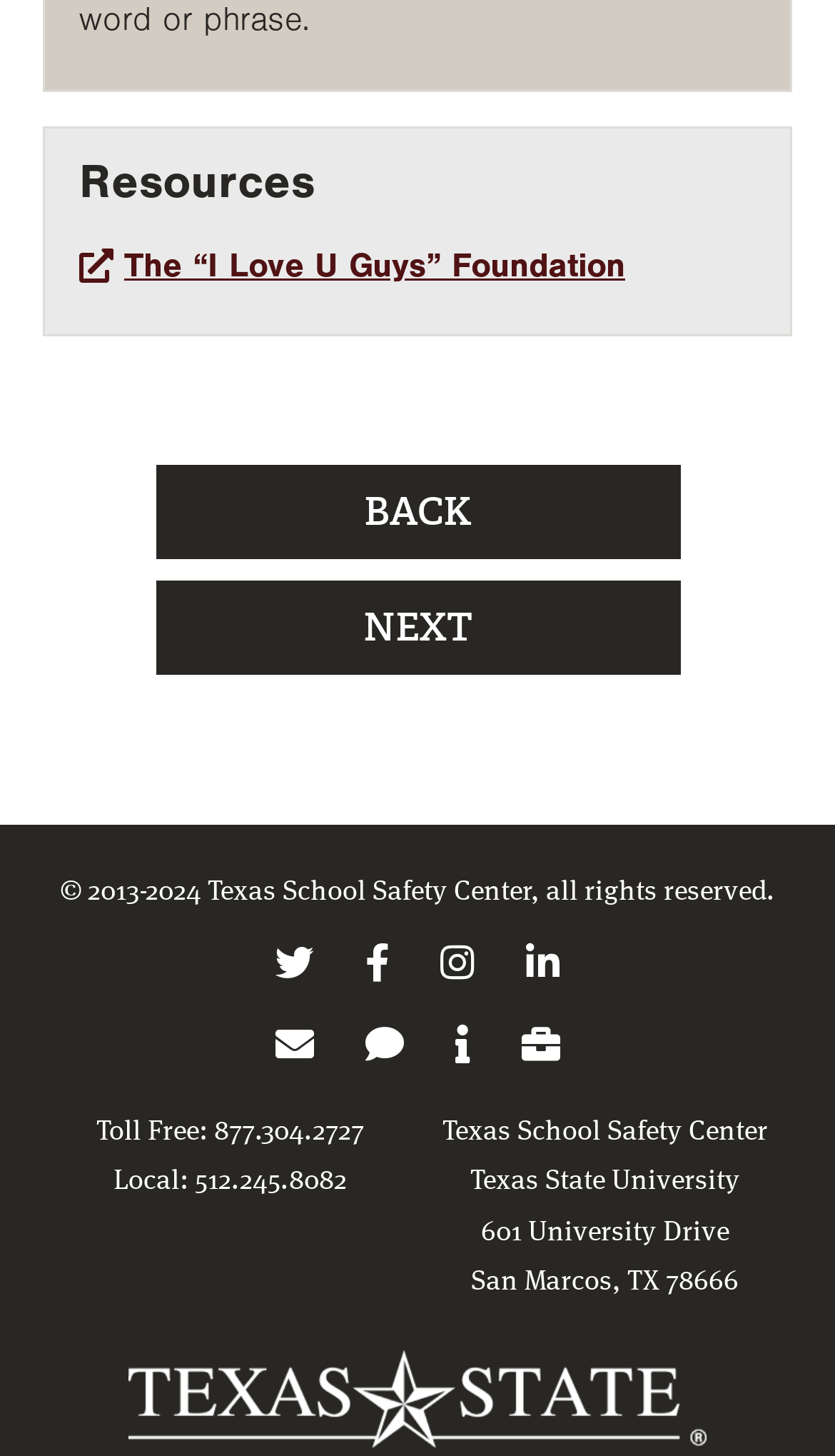Please look at the image and answer the question with a detailed explanation: What is the toll-free number?

The StaticText 'Toll Free: 877.304.2727' is present on the webpage, which provides the toll-free number for the Texas School Safety Center.